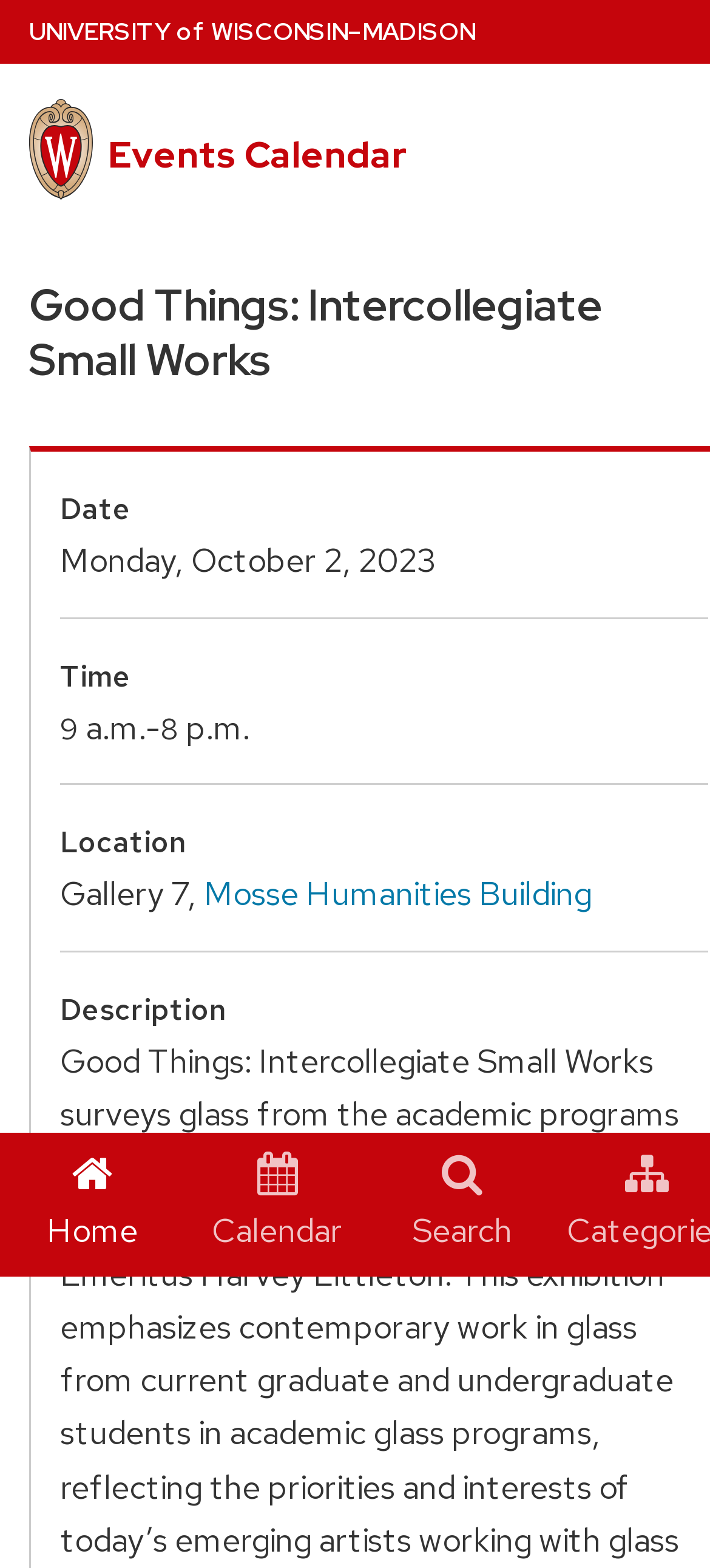Bounding box coordinates are given in the format (top-left x, top-left y, bottom-right x, bottom-right y). All values should be floating point numbers between 0 and 1. Provide the bounding box coordinate for the UI element described as: Mosse Humanities Building

[0.287, 0.557, 0.833, 0.583]